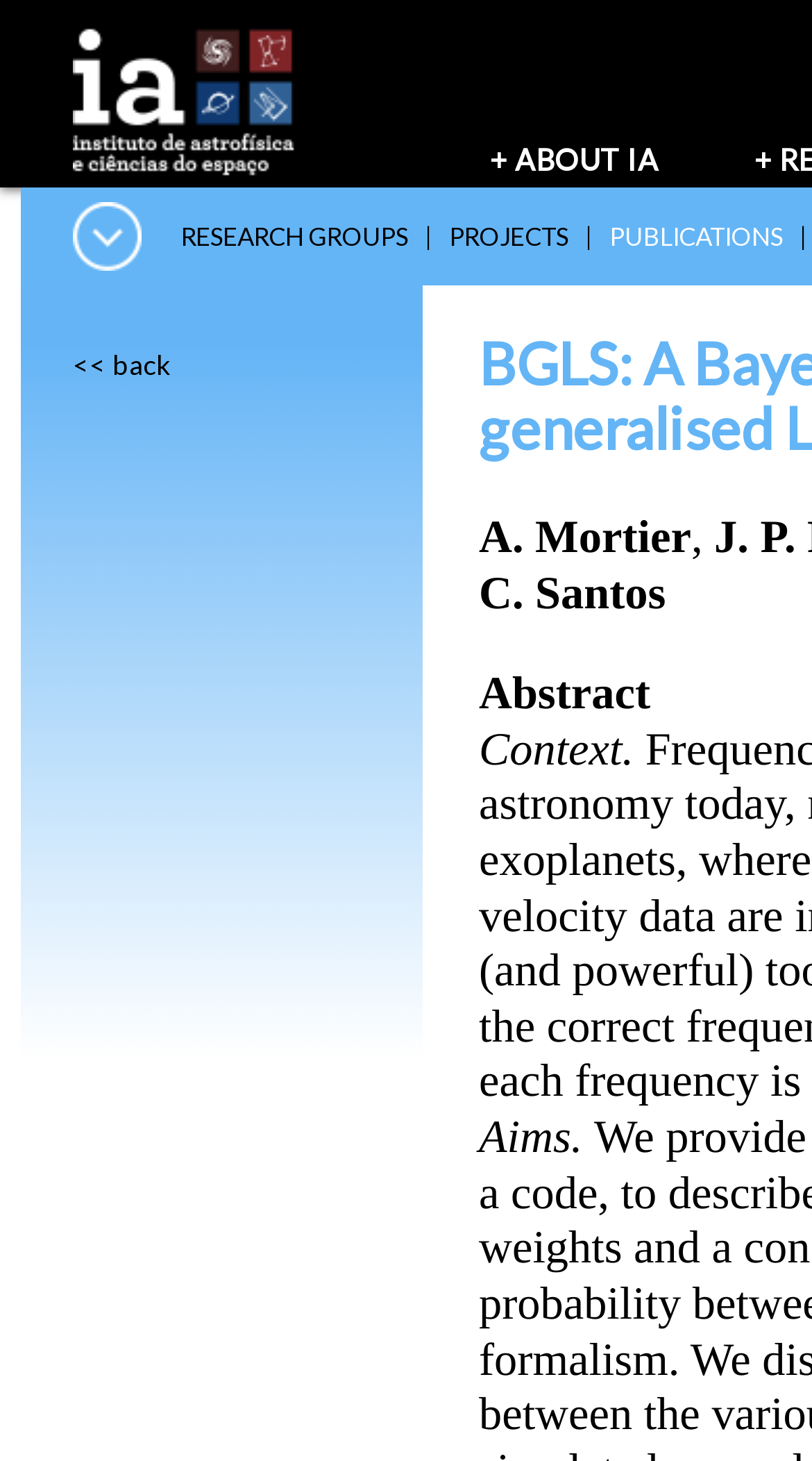What is the title of the section that contains 'A. Mortier'?
Using the information from the image, answer the question thoroughly.

The section that contains 'A. Mortier' also contains the text 'Abstract', which is likely to be the title of the section, based on its position and formatting.